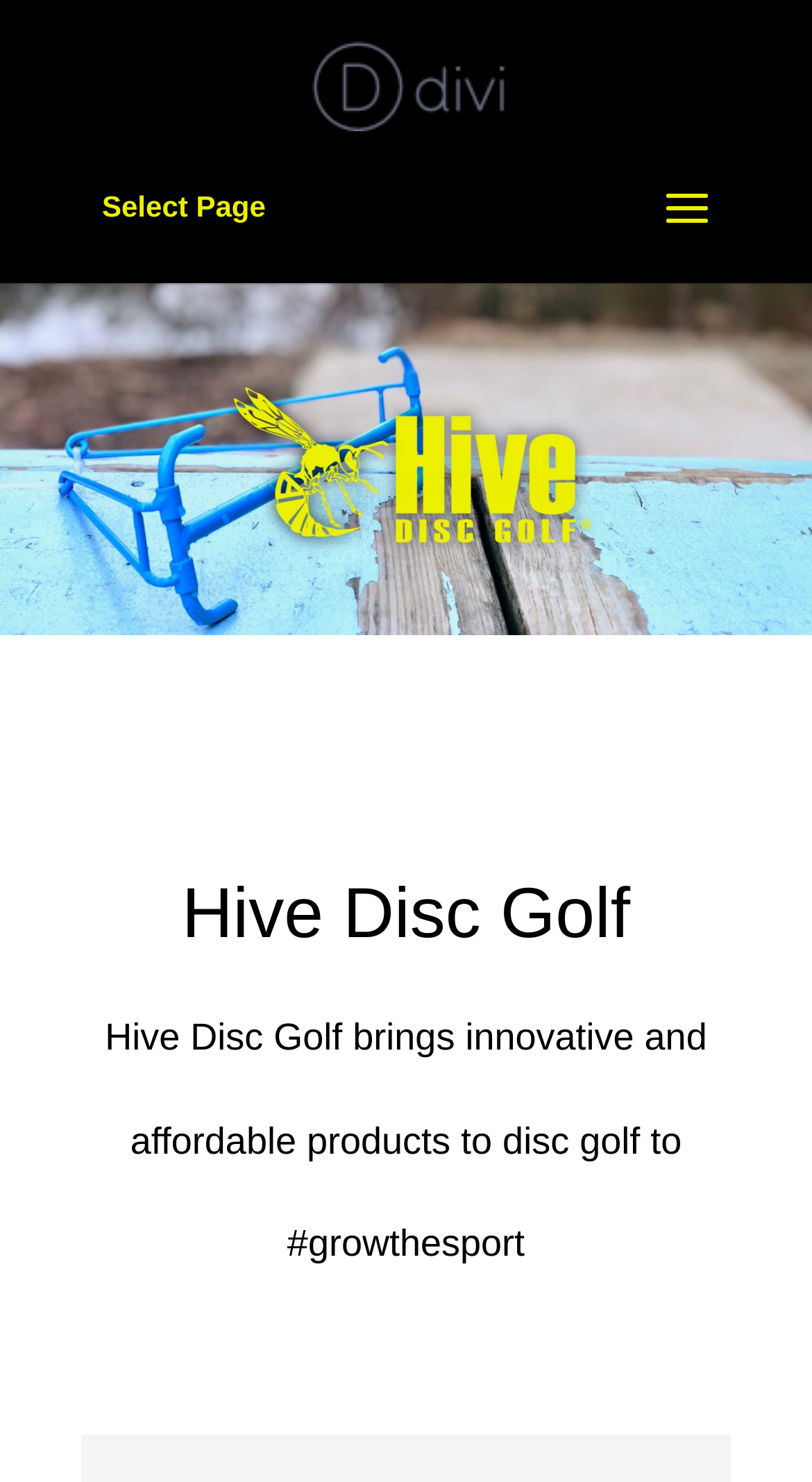Based on the element description: "title="HiveClawHeader4"", identify the bounding box coordinates for this UI element. The coordinates must be four float numbers between 0 and 1, listed as [left, top, right, bottom].

[0.0, 0.418, 1.0, 0.44]